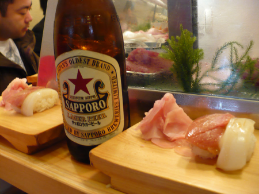Give a concise answer using one word or a phrase to the following question:
What types of sushi are presented?

Nigiri and sashimi